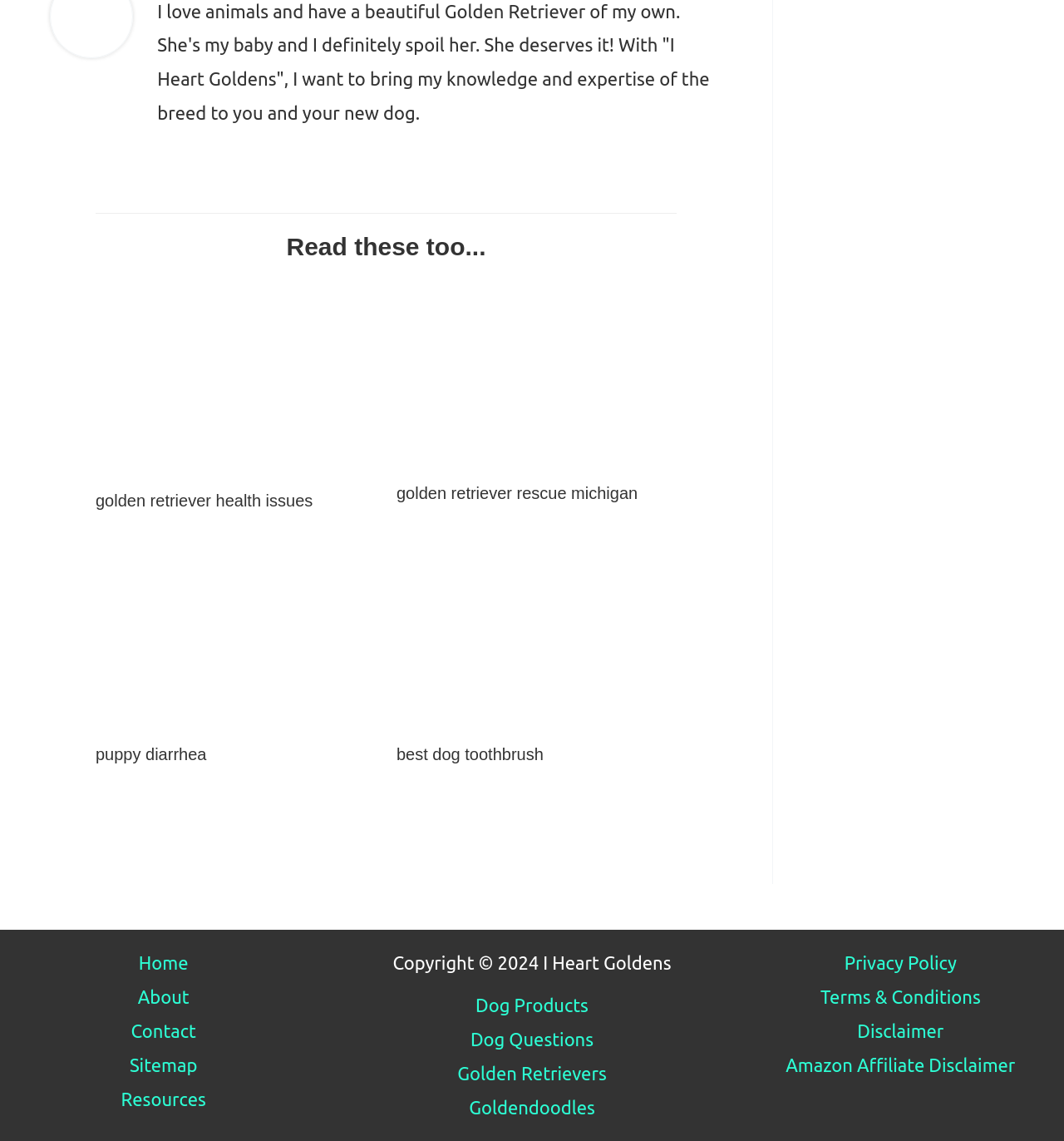Could you find the bounding box coordinates of the clickable area to complete this instruction: "Contact the EU via phone"?

None